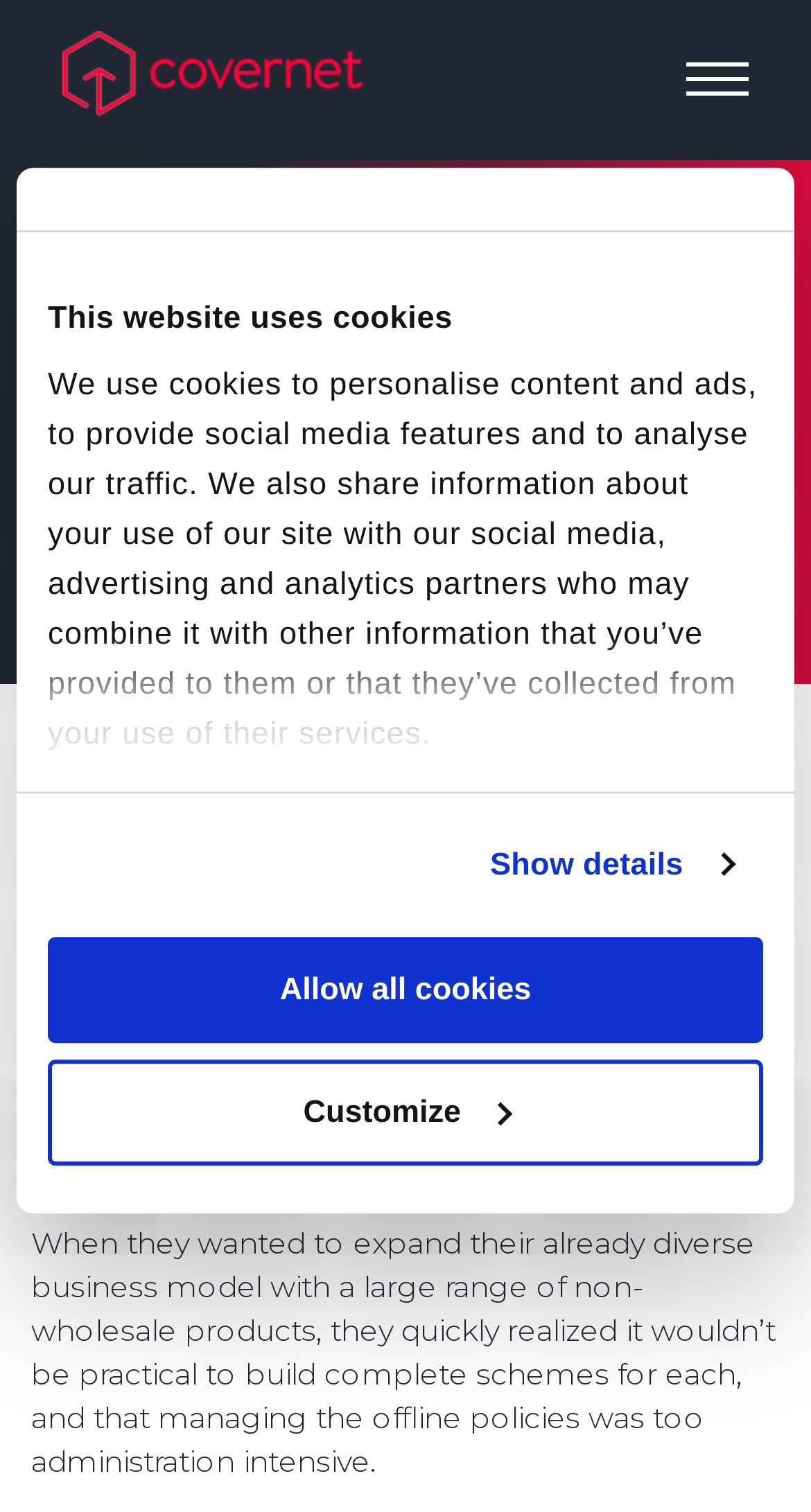Specify the bounding box coordinates (top-left x, top-left y, bottom-right x, bottom-right y) of the UI element in the screenshot that matches this description: Allow all cookies

[0.059, 0.62, 0.941, 0.69]